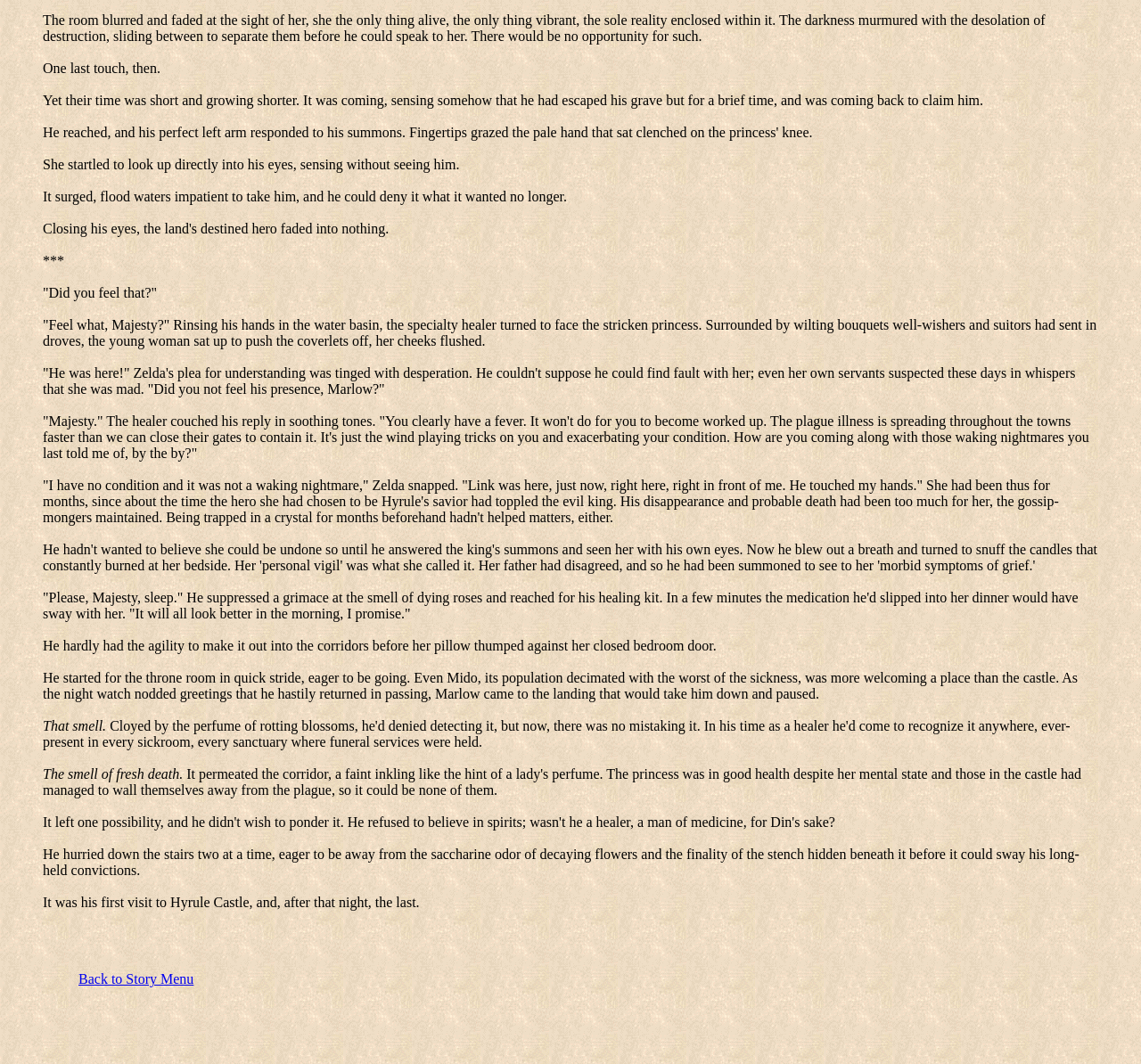Please provide a comprehensive response to the question based on the details in the image: What is the princess's name?

The princess's name is mentioned in the text as 'Zelda' in the conversation between the princess and the healer, Marlow.